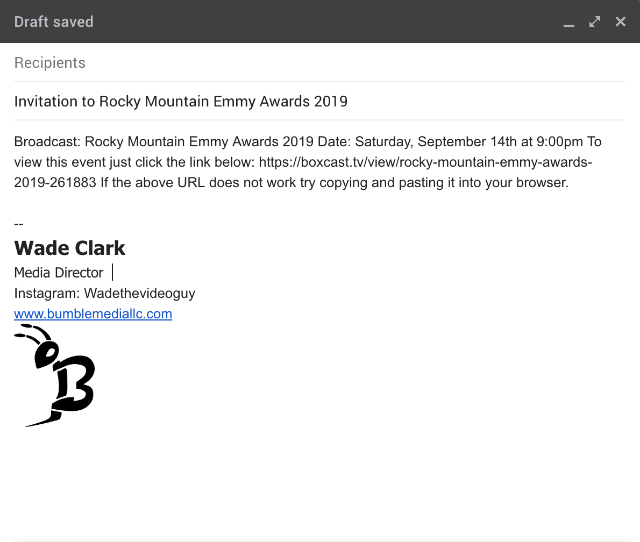Elaborate on the various elements present in the image.

The image displays an email draft invitation for the "Rocky Mountain Emmy Awards 2019." The header indicates the title of the event and provides crucial details, including the broadcast date and time: Saturday, September 14th at 9:00 PM. It contains a clickable link directing recipients to the event viewing page on BoxCast.tv, along with instructions for copying the URL if needed.

At the bottom of the email, the sender, Wade Clark, is identified as the Media Director. His contact details include an Instagram handle and a website URL, "www.bumblemediallc.com." The layout suggests a professional communication with clear invites and essential information for participants looking to join the broadcast.